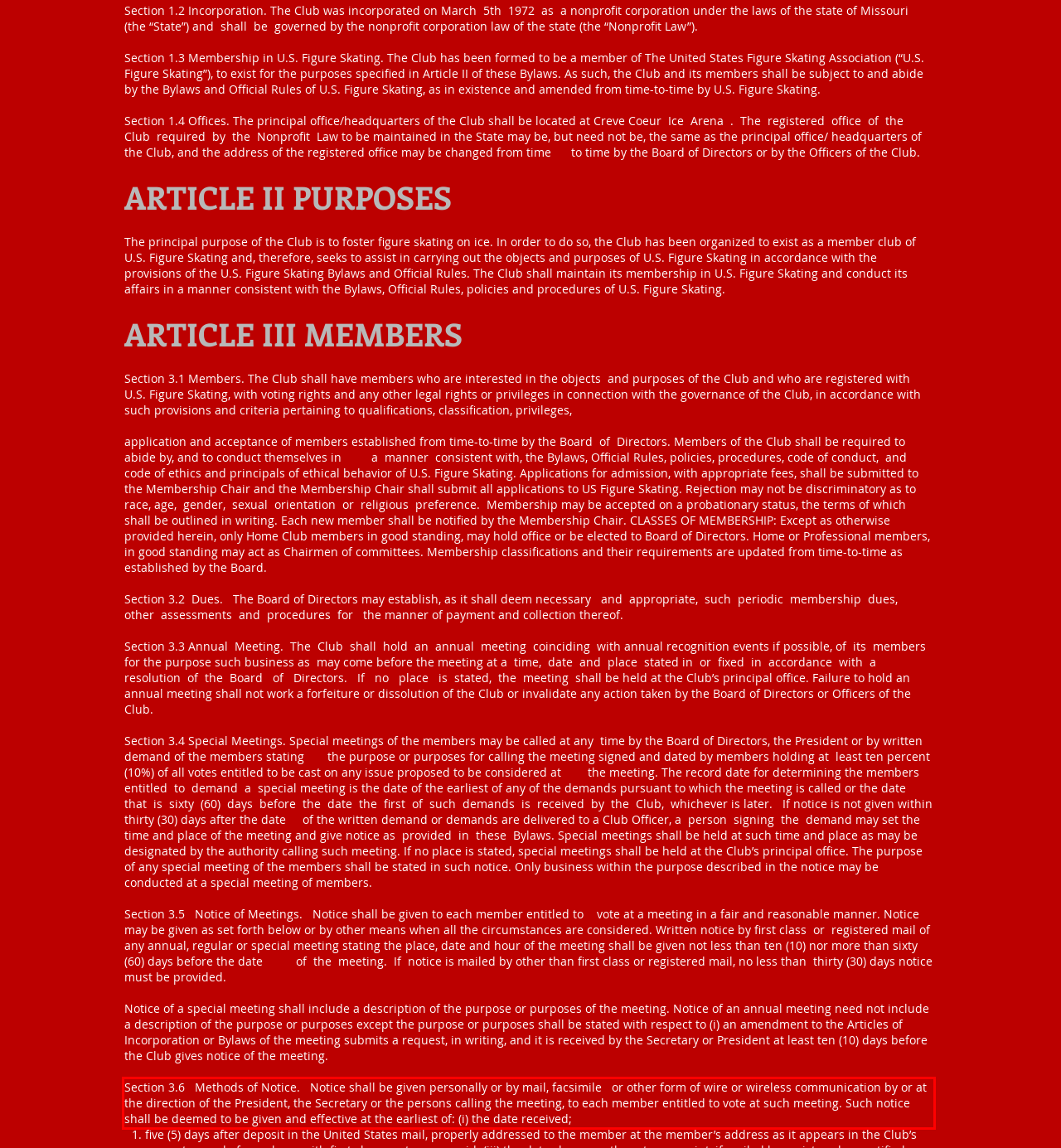View the screenshot of the webpage and identify the UI element surrounded by a red bounding box. Extract the text contained within this red bounding box.

Section 3.6 Methods of Notice. Notice shall be given personally or by mail, facsimile or other form of wire or wireless communication by or at the direction of the President, the Secretary or the persons calling the meeting, to each member entitled to vote at such meeting. Such notice shall be deemed to be given and effective at the earliest of: (i) the date received;